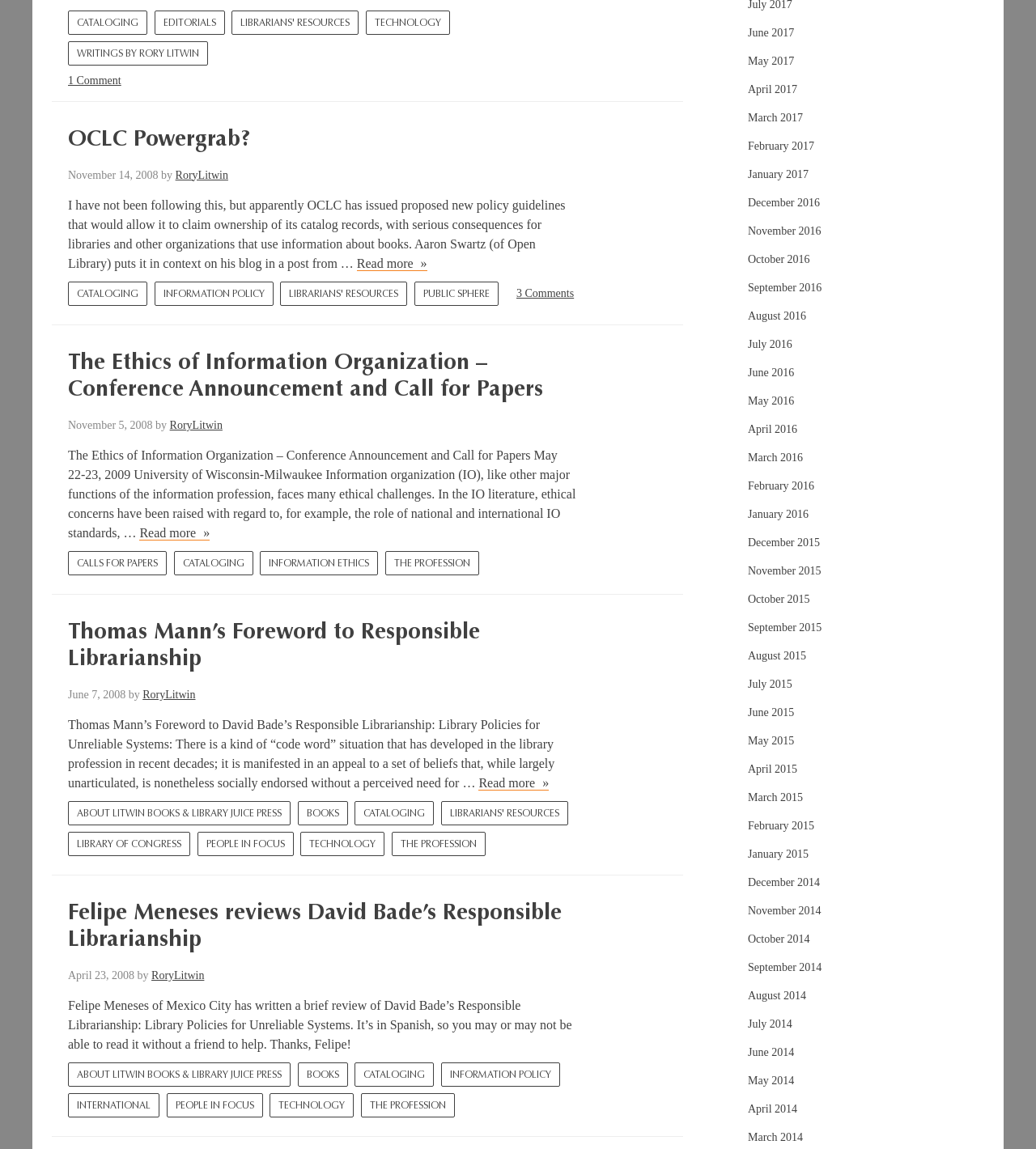Use a single word or phrase to answer this question: 
What is the title of the first article?

OCLC Powergrab?